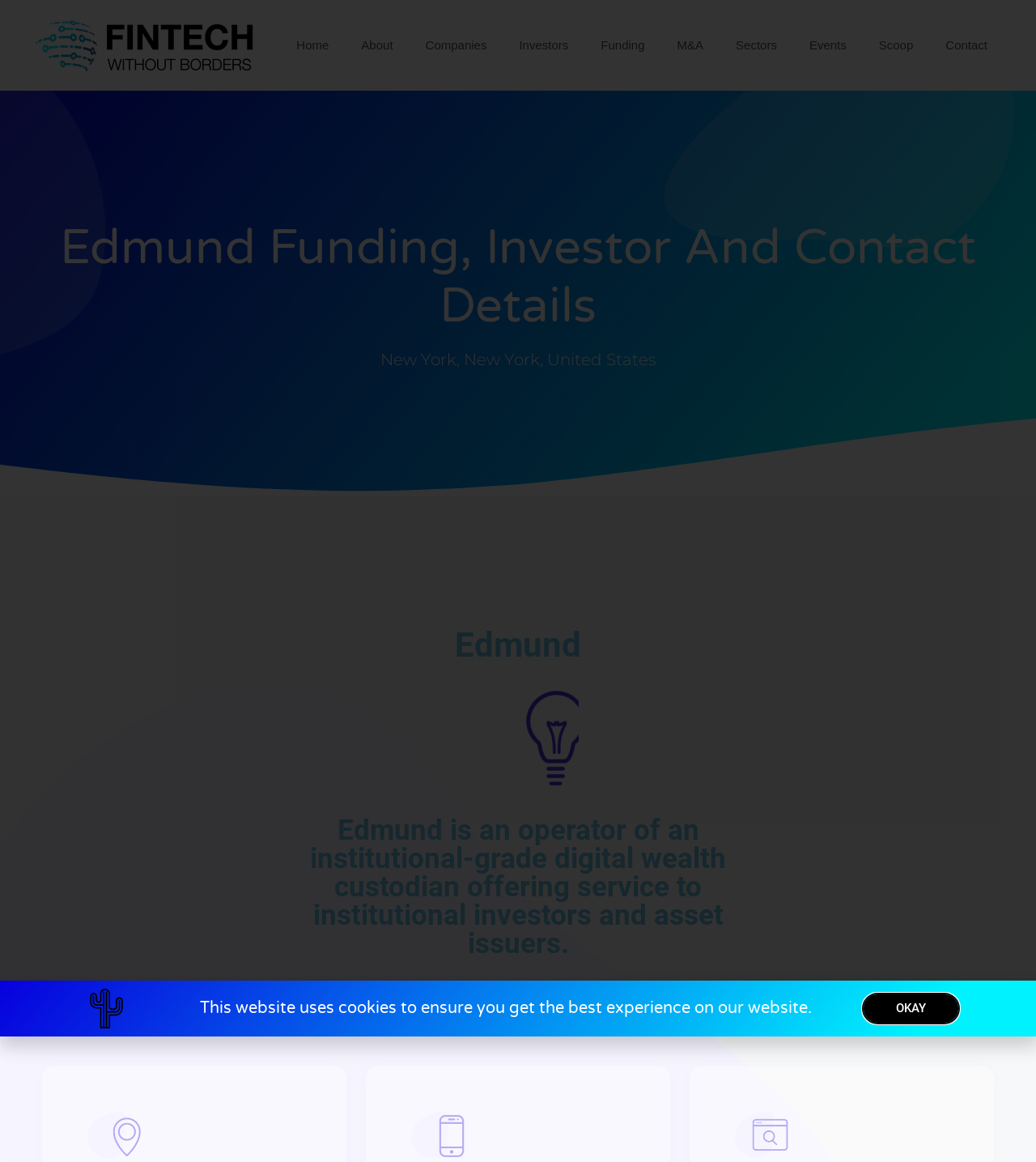What is the website's cookie policy?
Using the visual information, respond with a single word or phrase.

Uses cookies